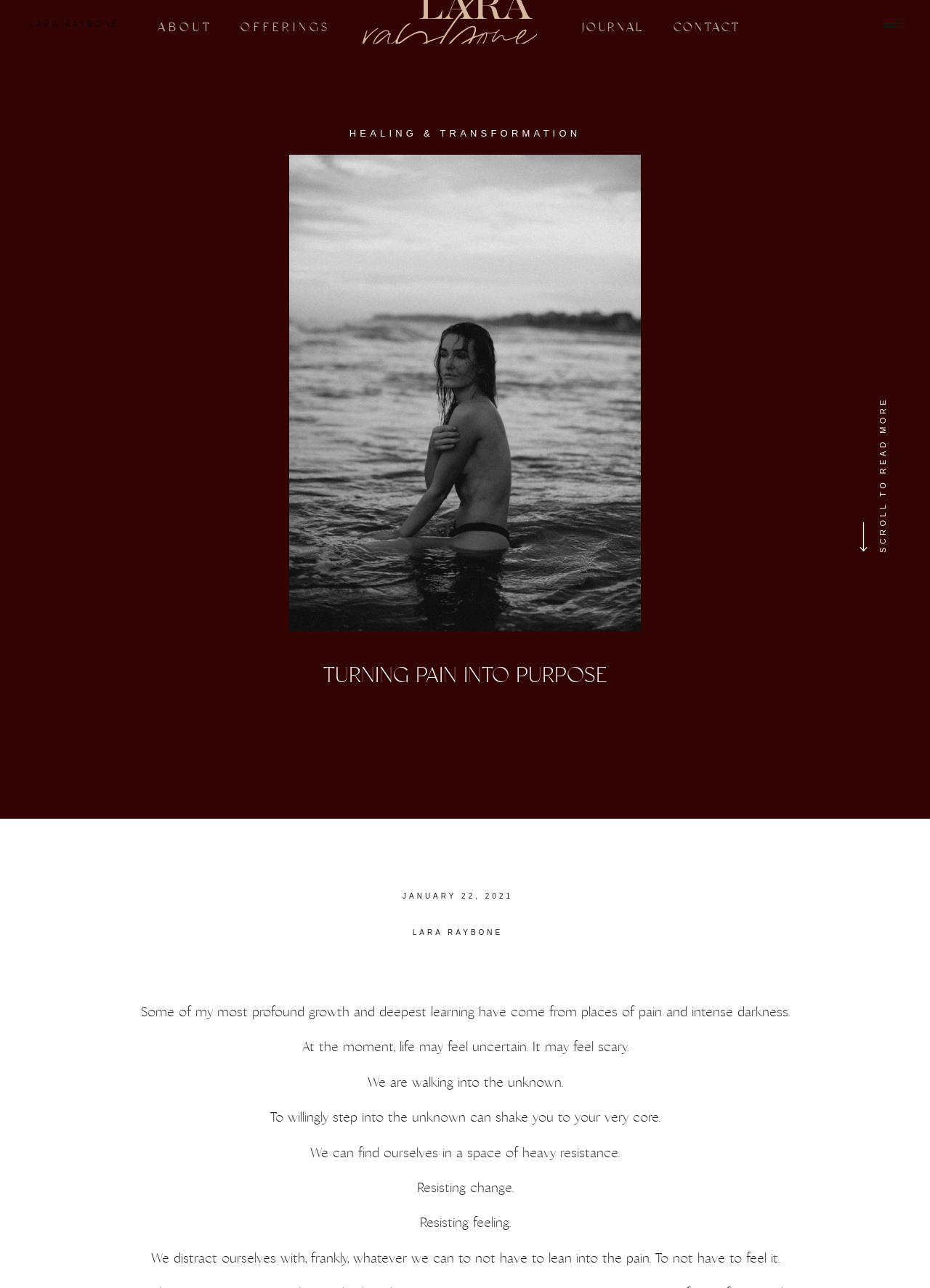Generate a detailed explanation of the webpage's features and information.

This webpage is a personal blog or journal by Lara Raybone, focusing on self-love and embodiment. At the top, there is a header section with the title "Turning Pain into Purpose" and the author's name "LARA RAYBONE" in a prominent font. To the right of the title, there is a small image. Below the header, there is a navigation menu with four links: "JOURNAL", "OFFERINGS", "ABOUT", and "CONTACT", each with a corresponding heading.

The main content of the page is divided into two sections. The first section has a large image with the text "turning pain into purpose" overlaid on it. Above the image, there is a link to "HEALING & TRANSFORMATION". Below the image, there is a heading with the same title as the page, "TURNING PAIN INTO PURPOSE".

The second section is a blog post or journal entry, which starts with a quote from the author, "Some of my most profound growth and deepest learning have come from places of pain and intense darkness." The text is followed by several paragraphs discussing the uncertainty and fear of stepping into the unknown, and how people often resist change and feeling. The post is dated "JANUARY 22, 2021".

Throughout the page, there are several calls-to-action, including a "SCROLL TO READ MORE" button and a small image with the text "LARA RAYBONE" at the bottom.